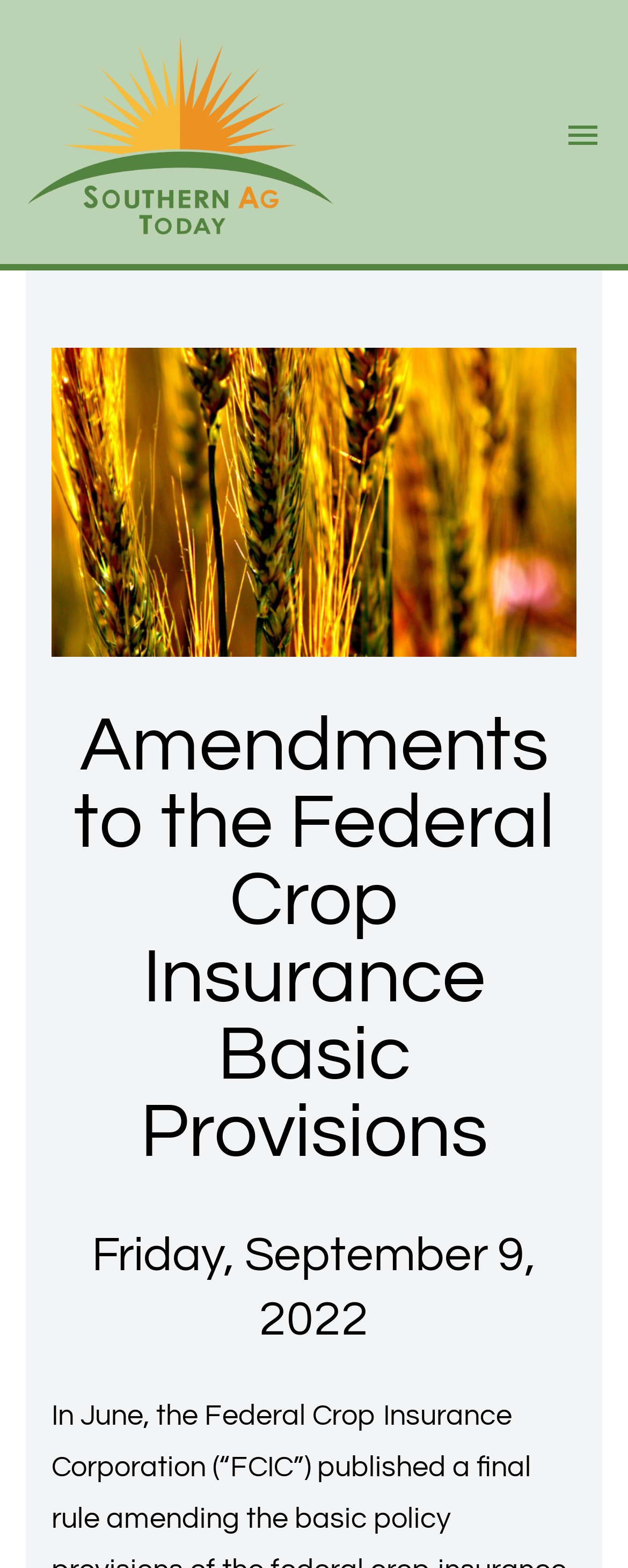What is the date mentioned on the webpage?
Kindly give a detailed and elaborate answer to the question.

I found a heading element with the text 'Friday, September 9, 2022', which suggests that this is the date mentioned on the webpage.